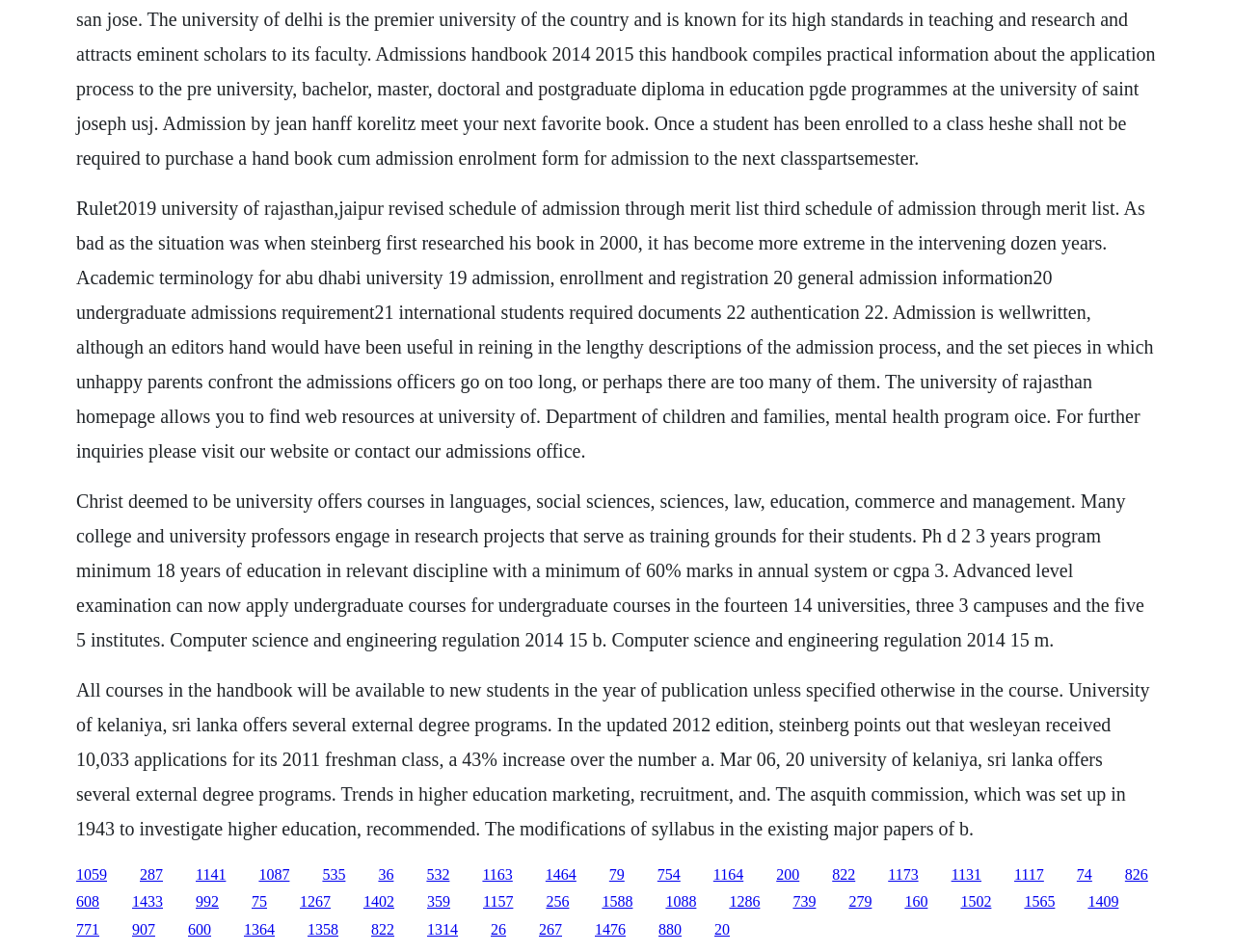Please examine the image and answer the question with a detailed explanation:
What is the name of the commission mentioned in the third paragraph?

The third paragraph mentions 'The asquith commission, which was set up in 1943 to investigate higher education, recommended.' Therefore, the name of the commission mentioned is the Asquith Commission.